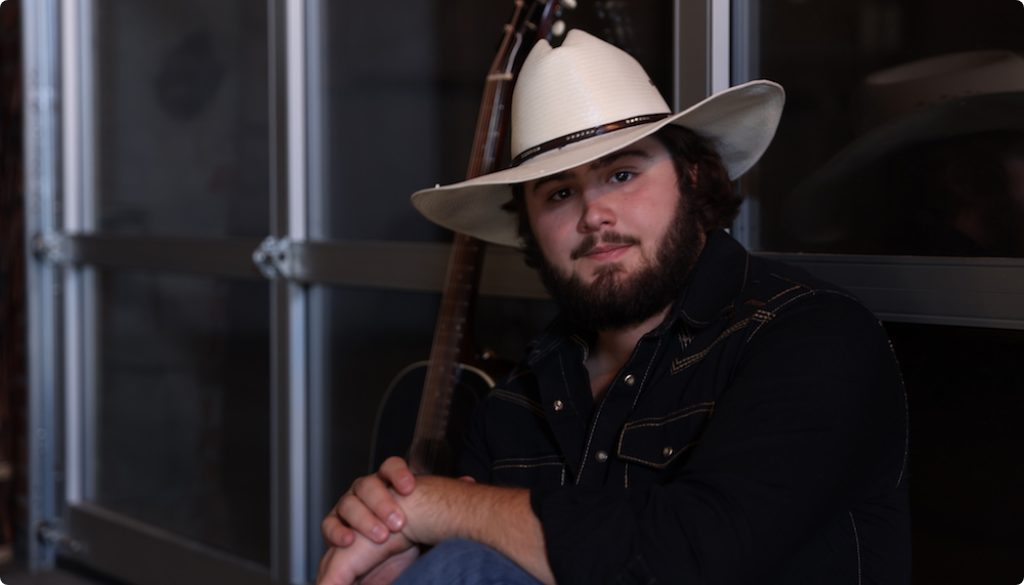Describe the image with as much detail as possible.

In this compelling image, Waylon Hanel, a promising twenty-one-year-old musician and singer, sits thoughtfully, exuding a blend of confidence and approachability. Adorned in a classic black shirt with subtle detailing, he complements his look with a wide-brimmed white cowboy hat, symbolizing his deep ties to country music. His beard and soft gaze convey maturity beyond his years, hinting at the textured vocals and storytelling prowess that have begun to captivate audiences. Behind him, a guitar, a vital companion in his musical journey, rests against a backdrop of glass, merging modernity with the timeless essence of country music. As a self-taught artist, Hanel's unique style and commitment to traditional country shine through, making him a fresh voice in the genre.